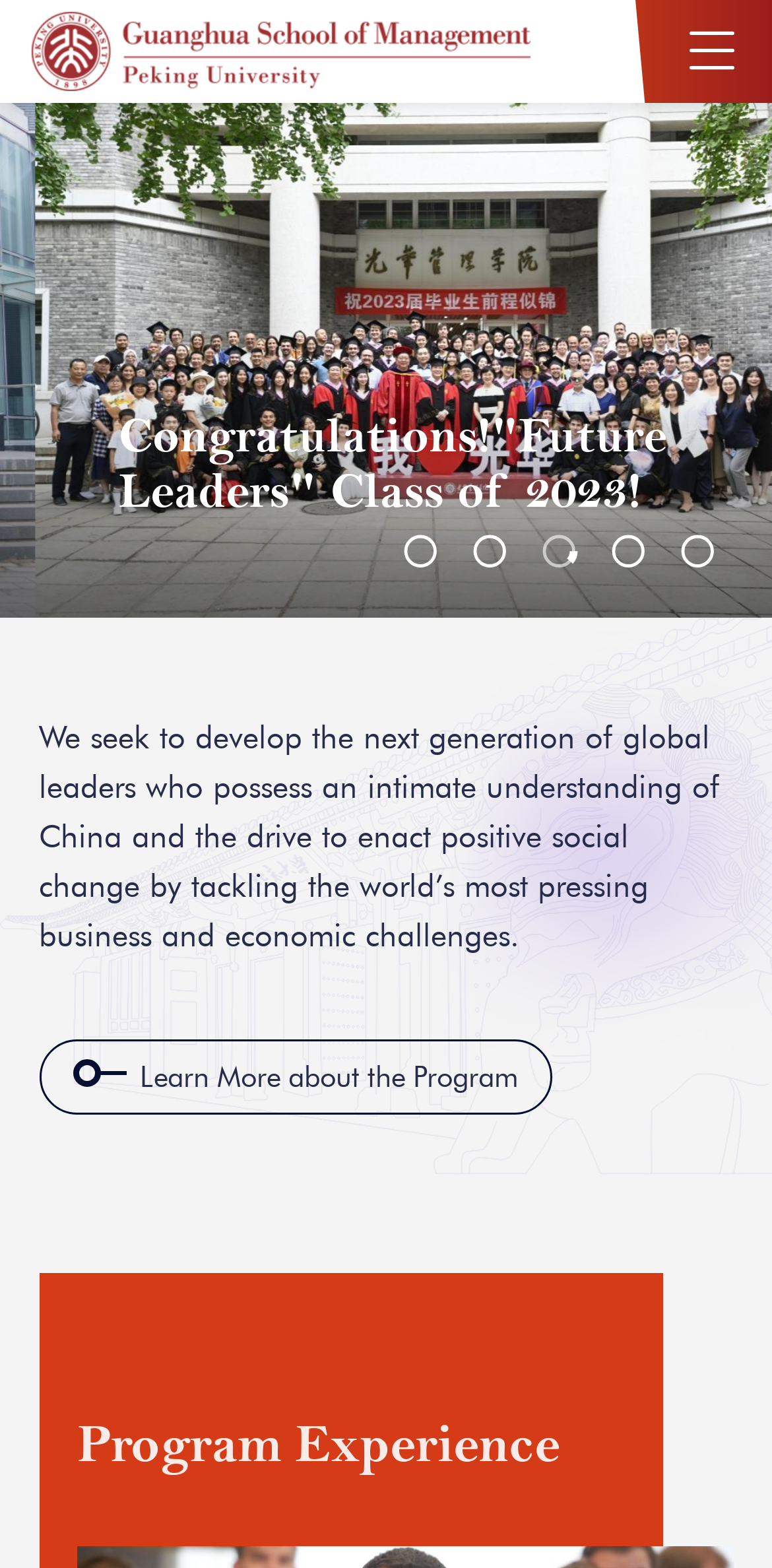Is there a call-to-action on the webpage?
Kindly answer the question with as much detail as you can.

The link element 'Learn More about the Program' serves as a call-to-action, encouraging users to learn more about the program.